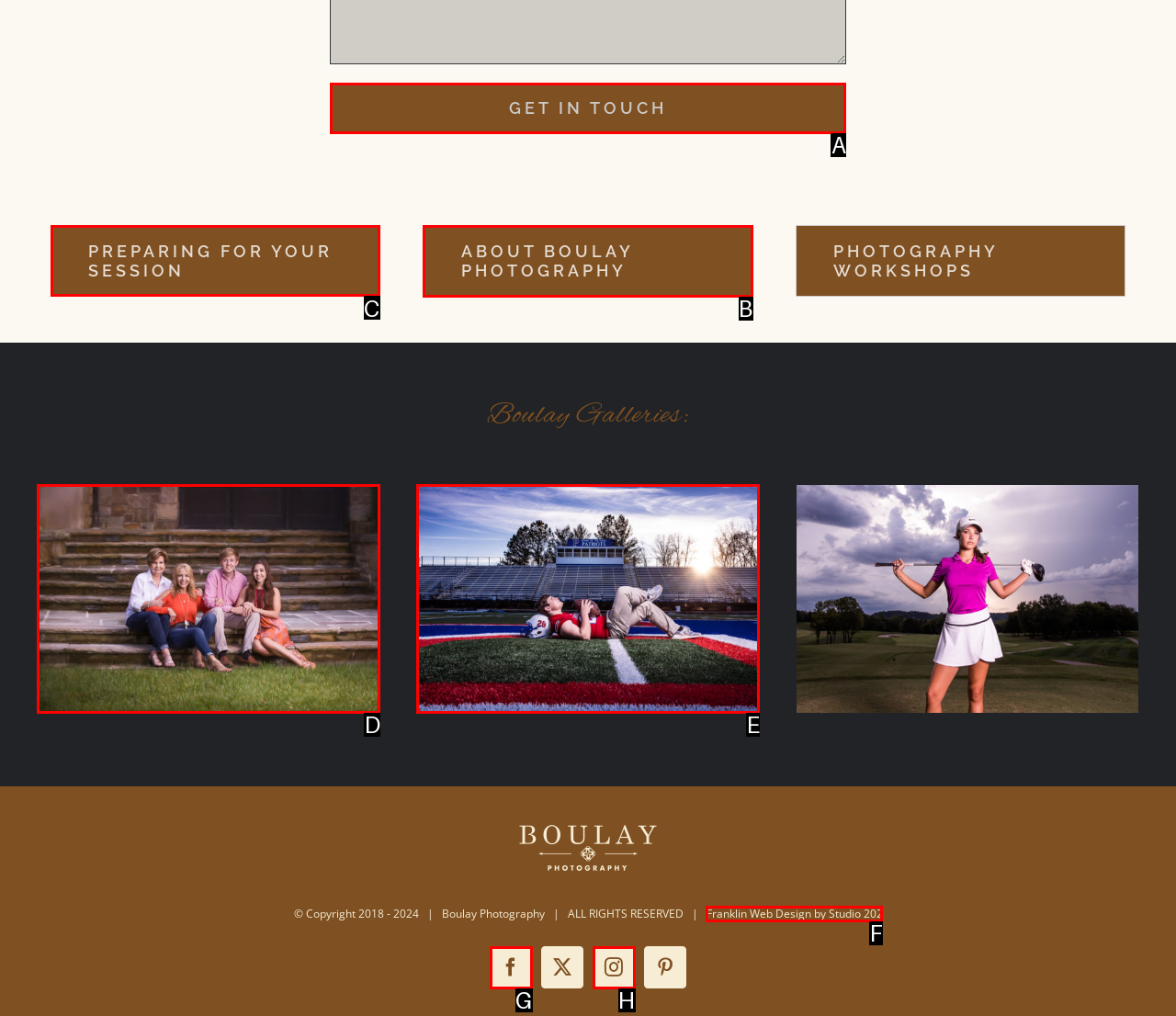Select the HTML element to finish the task: Visit 'PREPARING FOR YOUR SESSION' Reply with the letter of the correct option.

C